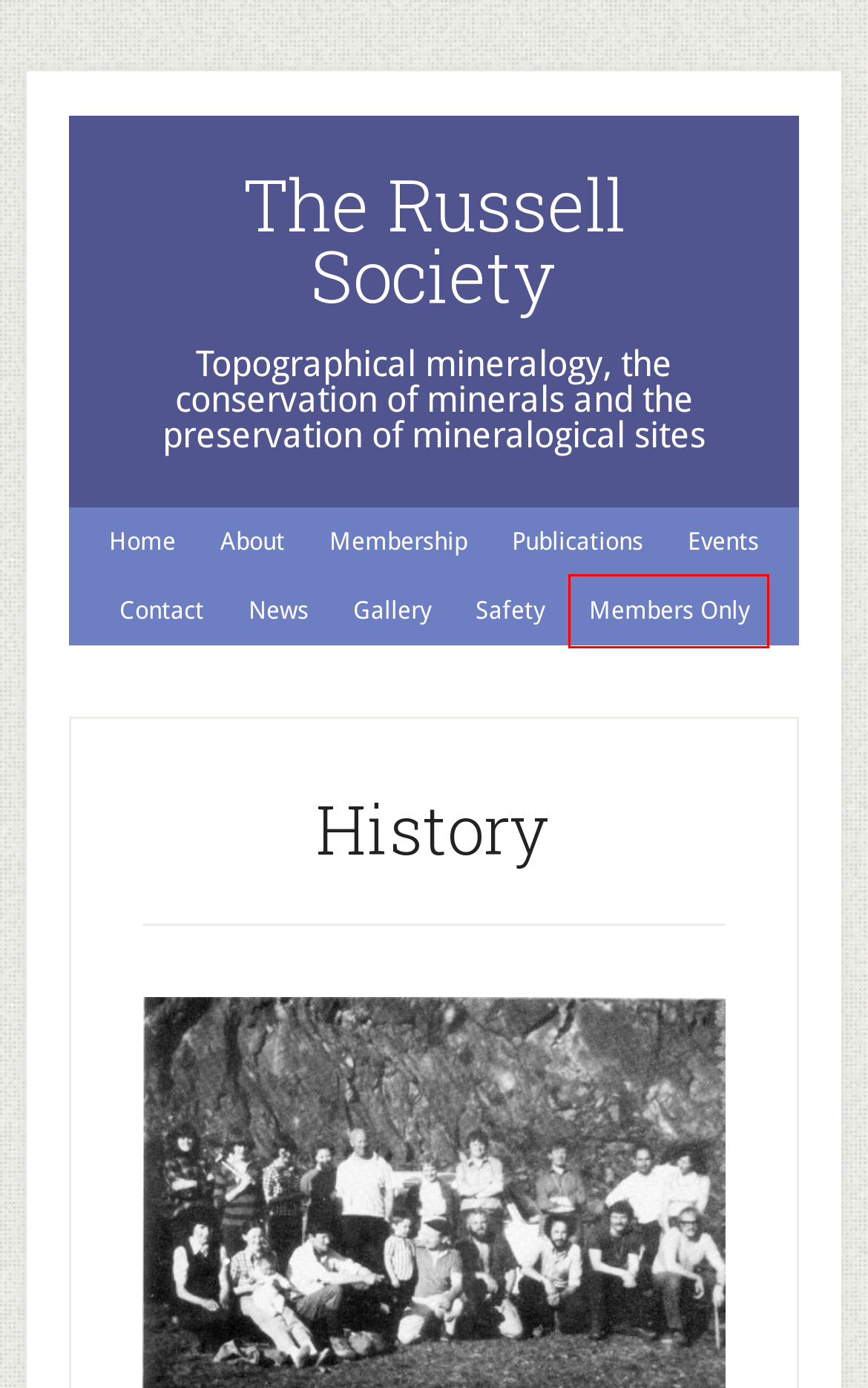Examine the screenshot of a webpage with a red bounding box around a UI element. Select the most accurate webpage description that corresponds to the new page after clicking the highlighted element. Here are the choices:
A. Members Only
B. Events
C. News
D. Contact
E. Publications
F. Membership
G. Gallery
H. Safety

A